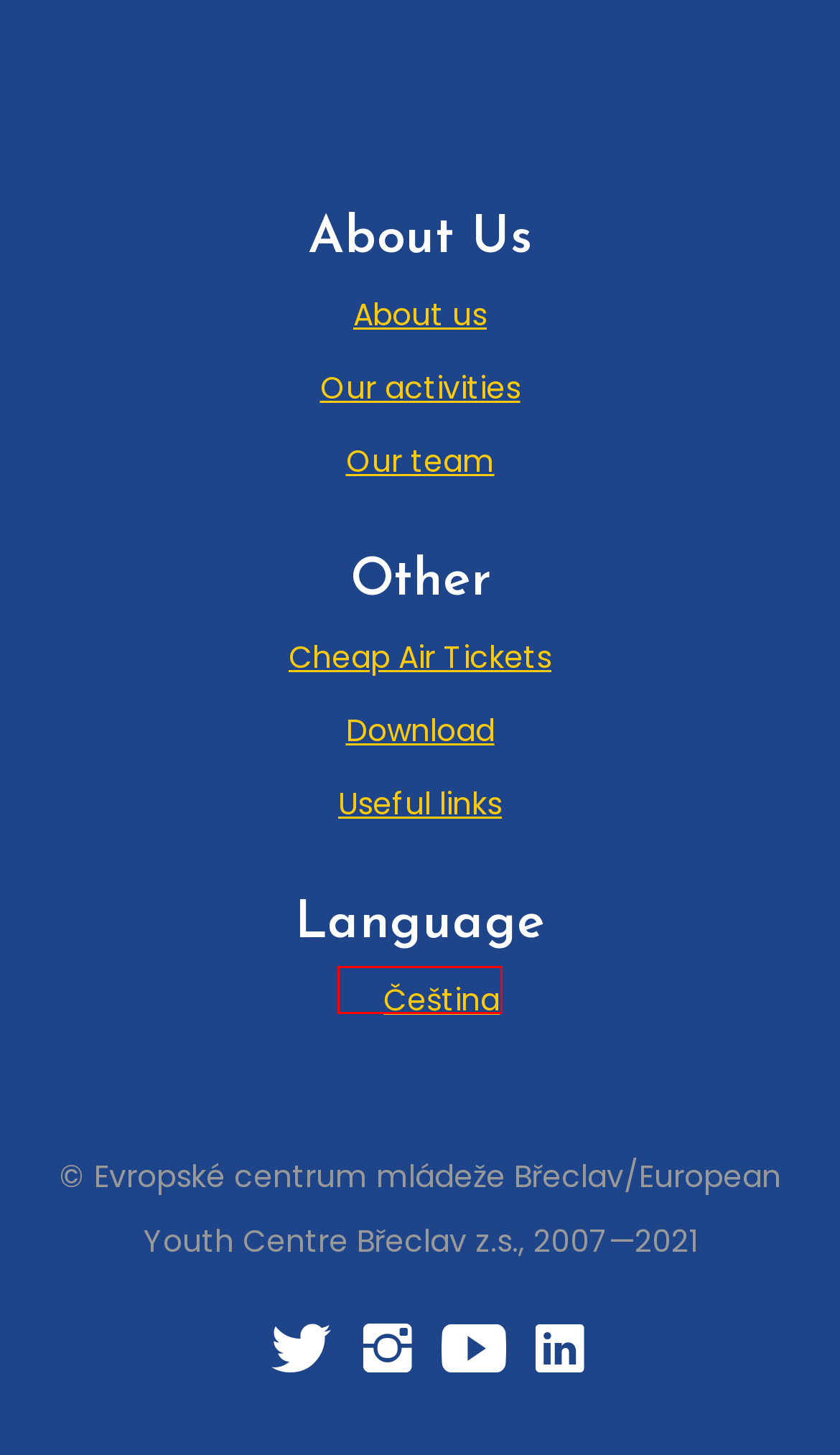Examine the screenshot of the webpage, which has a red bounding box around a UI element. Select the webpage description that best fits the new webpage after the element inside the red bounding box is clicked. Here are the choices:
A. Cheap Air Tickets – European Youth Centre Břeclav
B. Download – European Youth Centre Břeclav
C. Job R-Evolve – Activity 1: Employability – Albánie – Evropské centrum mládeže Břeclav
D. Useful links – European Youth Centre Břeclav
E. OpenPlay Inclusion — Portugal – European Youth Centre Břeclav
F. Our activities – European Youth Centre Břeclav
G. About us – European Youth Centre Břeclav
H. Our team – European Youth Centre Břeclav

C